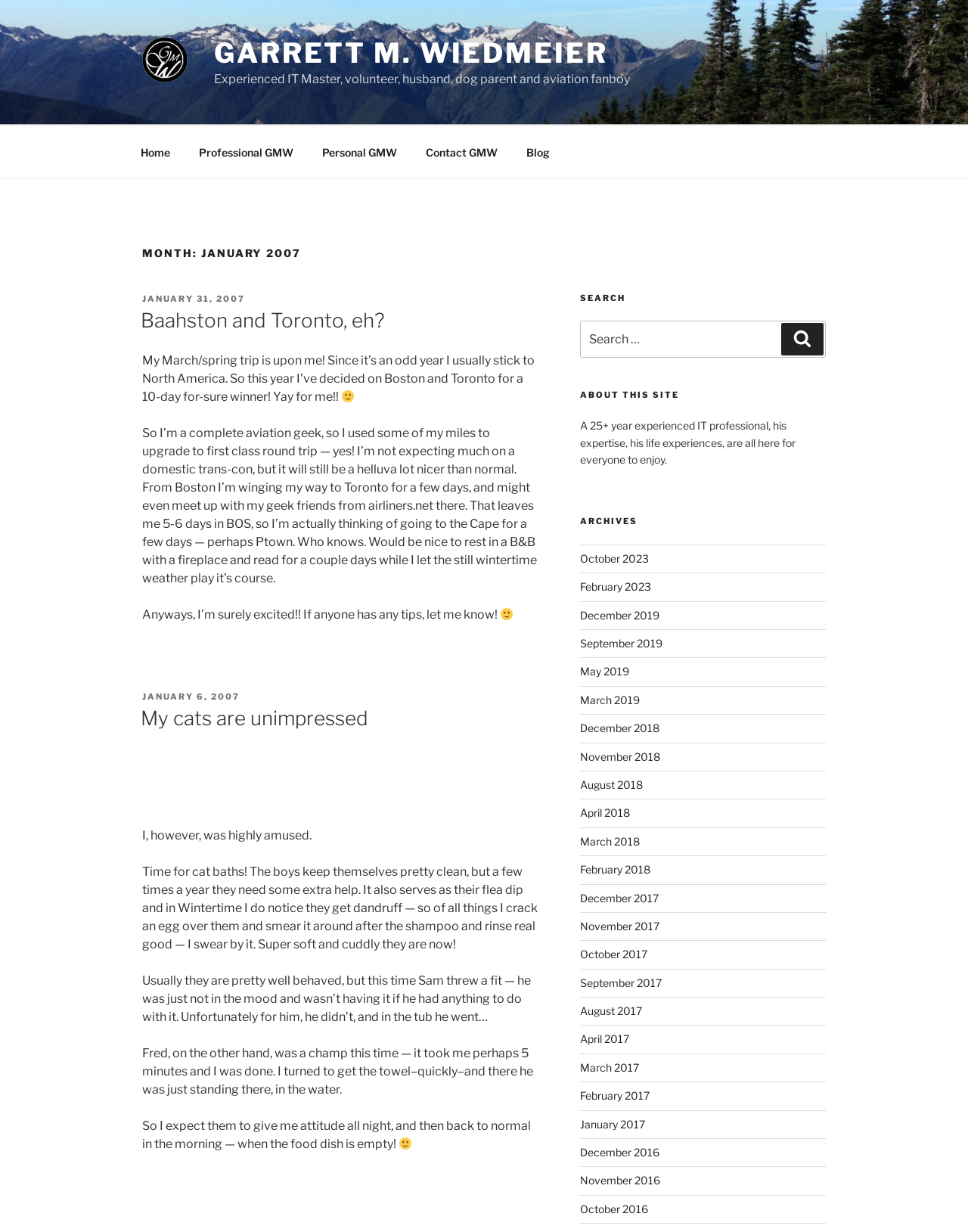Refer to the image and provide a thorough answer to this question:
How many days will the author spend in Boston?

The number of days the author will spend in Boston can be found in the StaticText 'My March/spring trip is upon me! Since it’s an odd year I usually stick to North America. So this year I’ve decided on Boston and Toronto for a 10-day for-sure winner!' which mentions the duration of the trip.